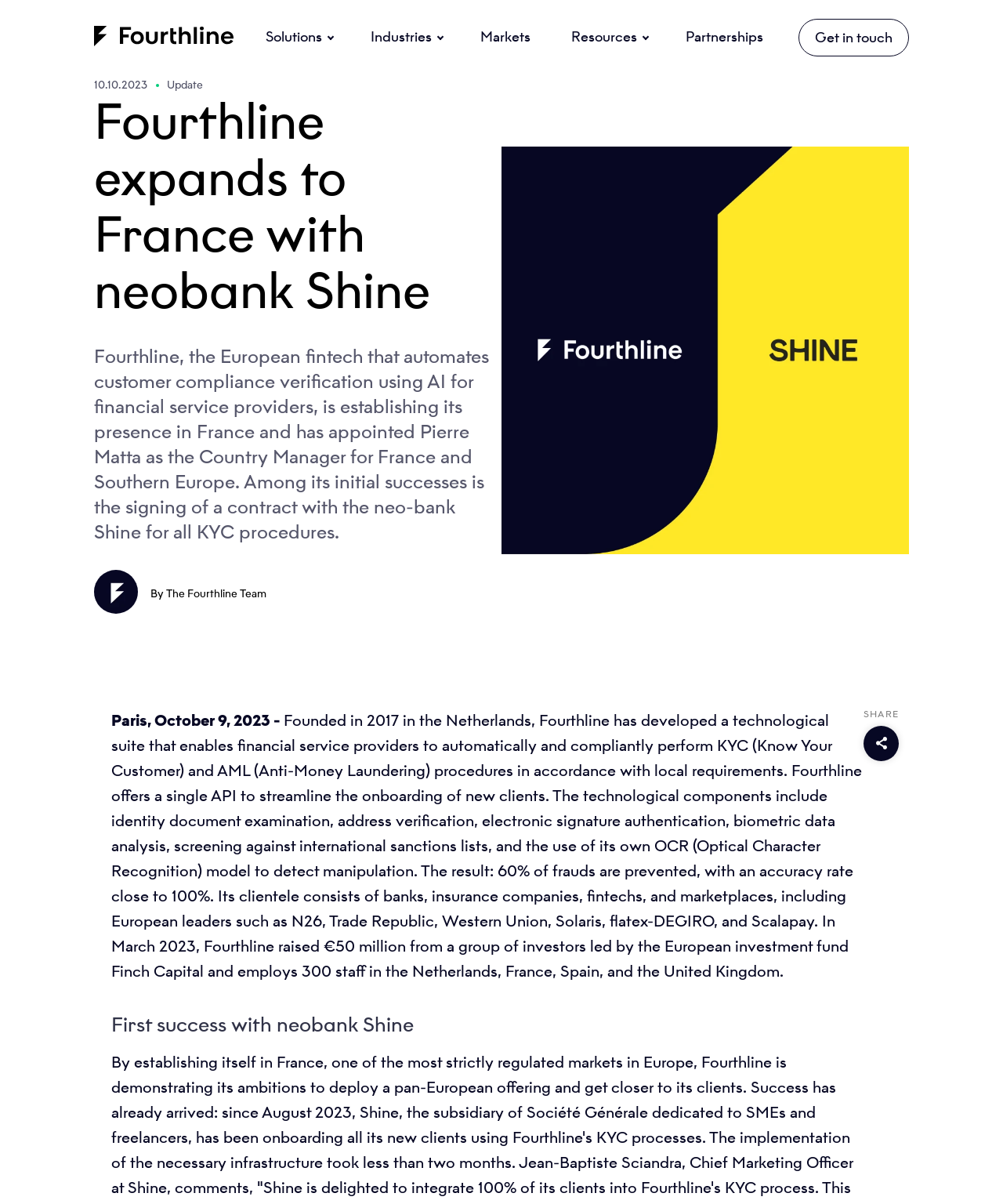What is the name of the fintech company expanding to France?
Please ensure your answer to the question is detailed and covers all necessary aspects.

I found the answer by reading the heading 'Fourthline expands to France with neobank Shine' and the static text 'Fourthline, the European fintech that automates customer compliance verification using AI for financial service providers, is establishing its presence in France and has appointed Pierre Matta as the Country Manager for France and Southern Europe.'